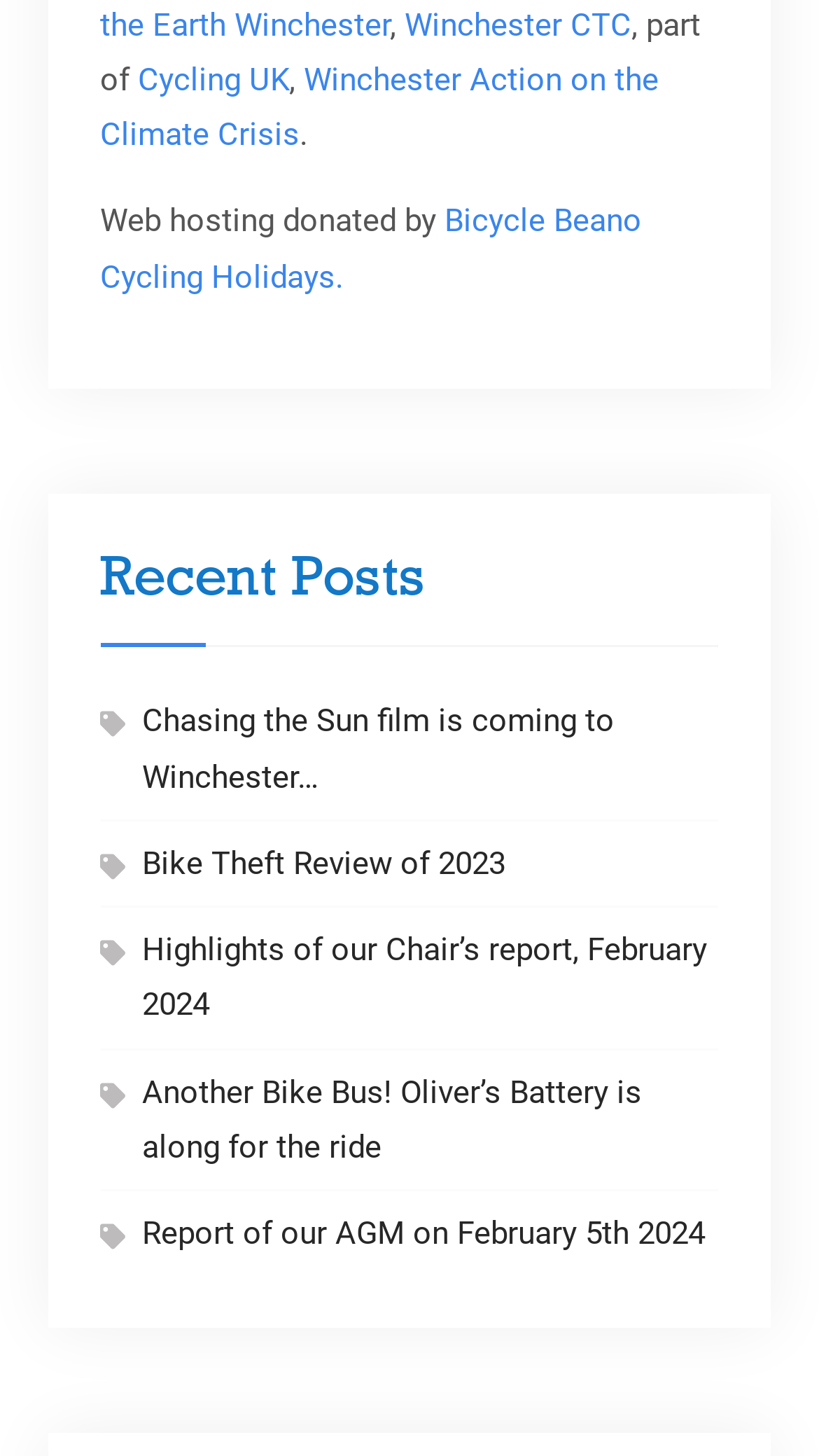Find the bounding box coordinates of the clickable area required to complete the following action: "go to Cycling UK website".

[0.169, 0.042, 0.353, 0.068]